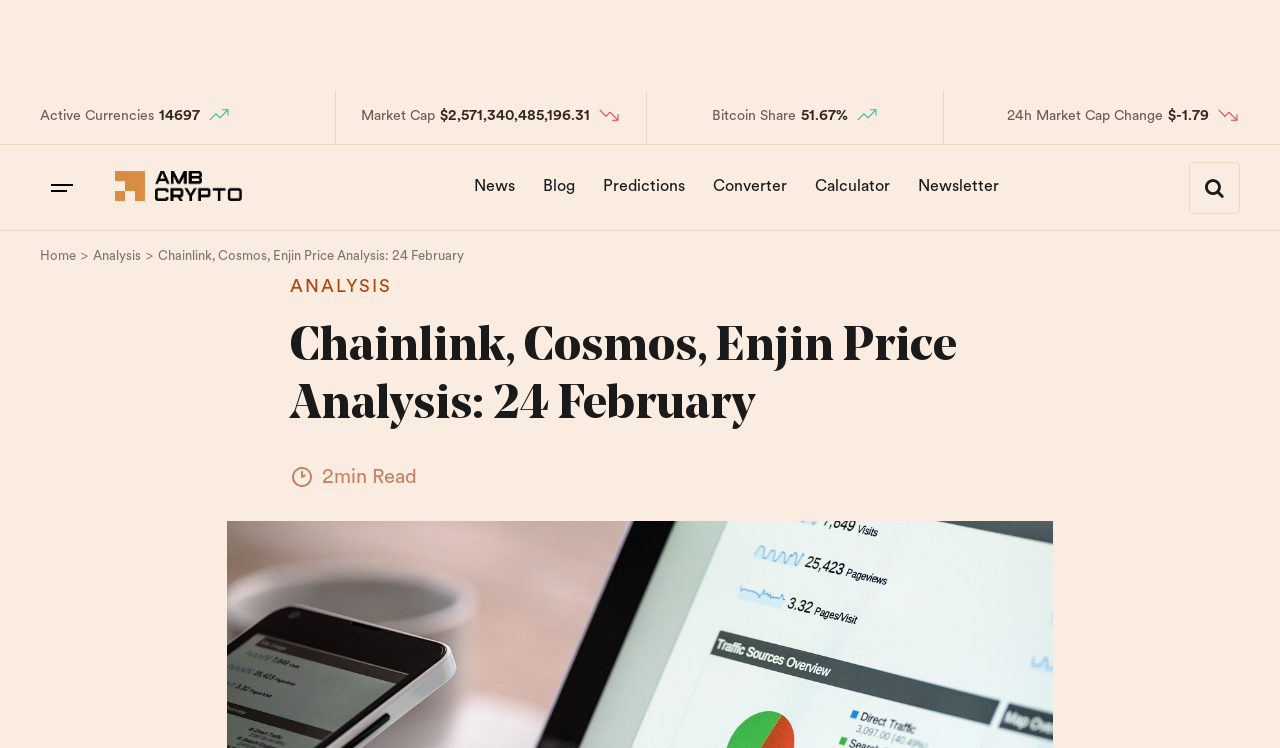Extract the main heading from the webpage content.

Chainlink, Cosmos, Enjin Price Analysis: 24 February